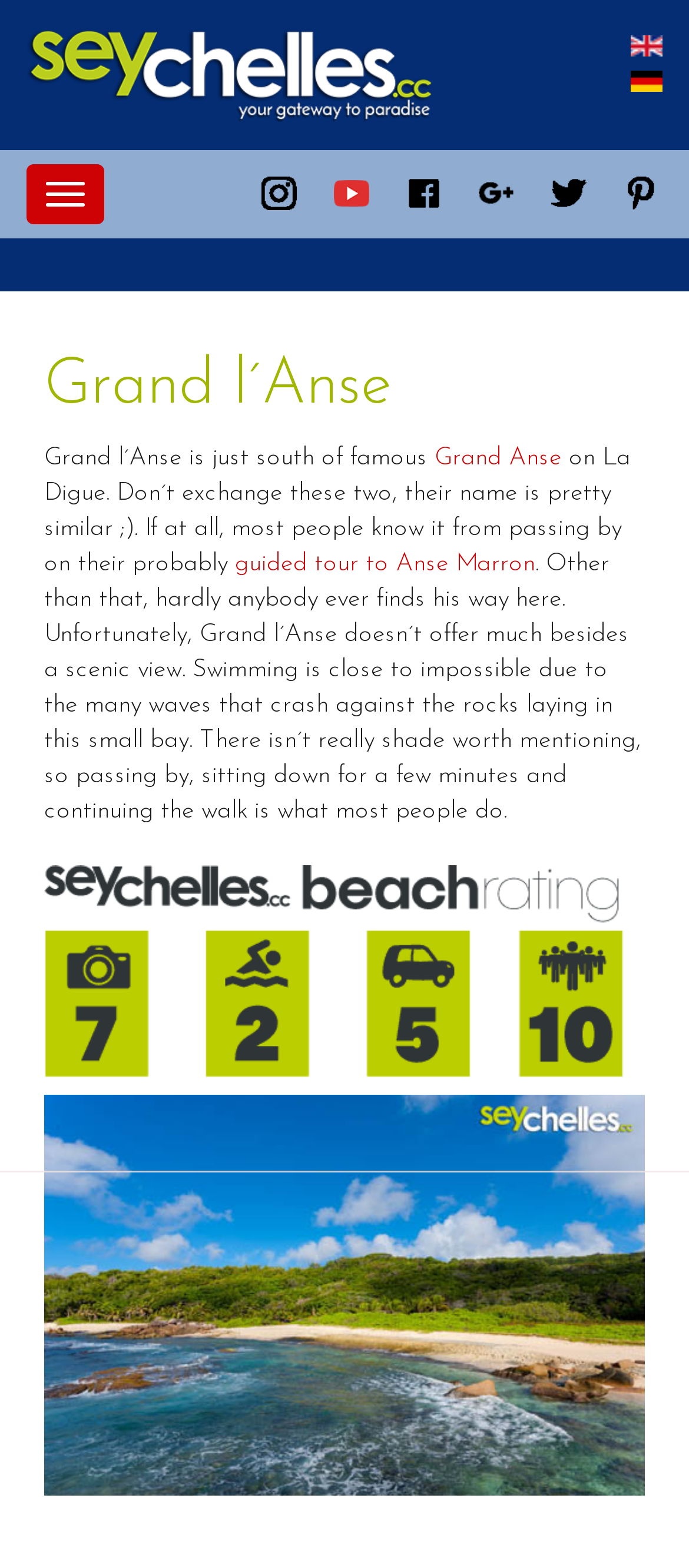How many social media icons are there?
From the image, respond using a single word or phrase.

6